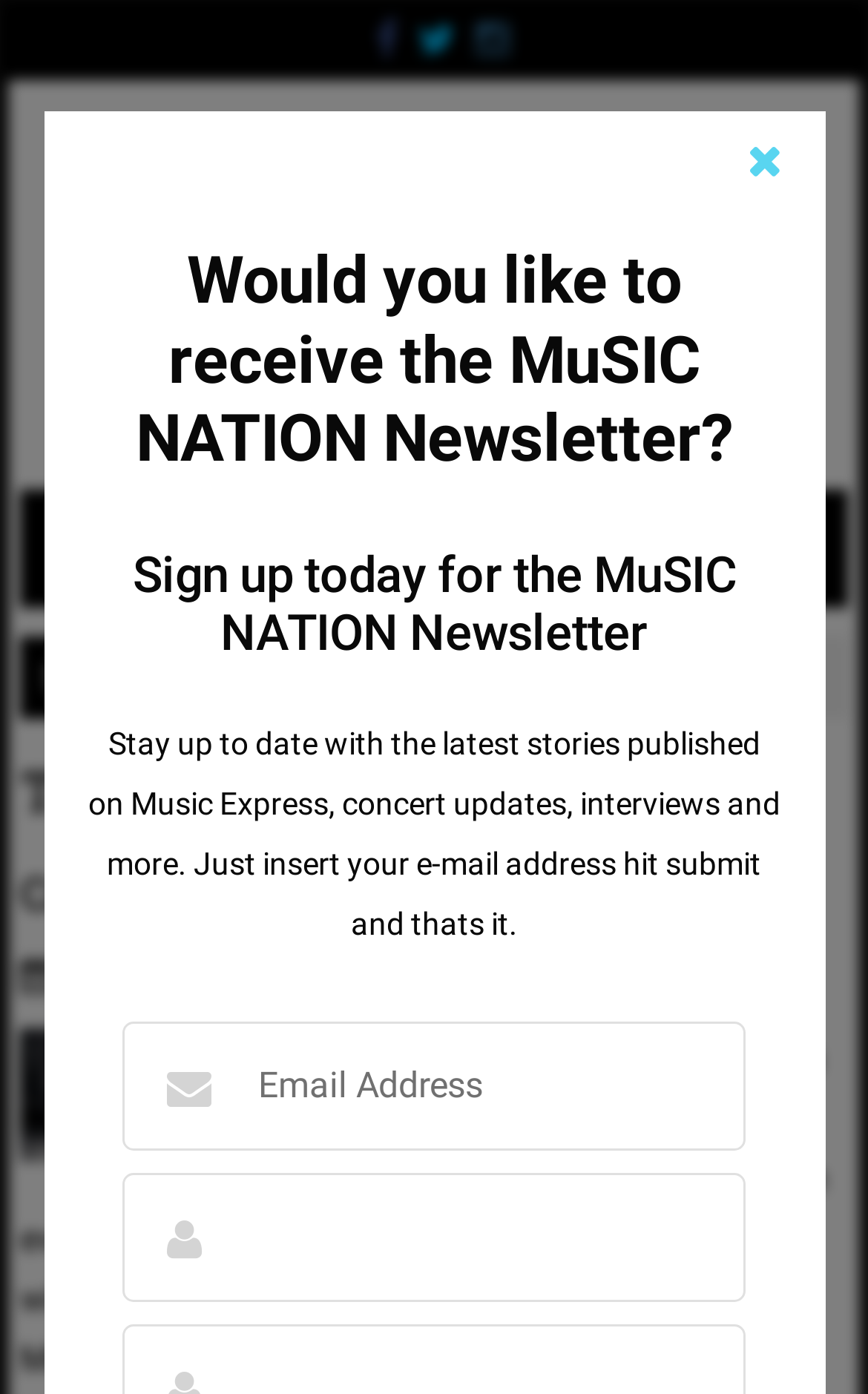What is the title of the article?
Using the information from the image, provide a comprehensive answer to the question.

I found the answer by looking at the heading element with the text 'Canada Rocks!' which is located in the main content area of the webpage, indicating that it is the title of the article.